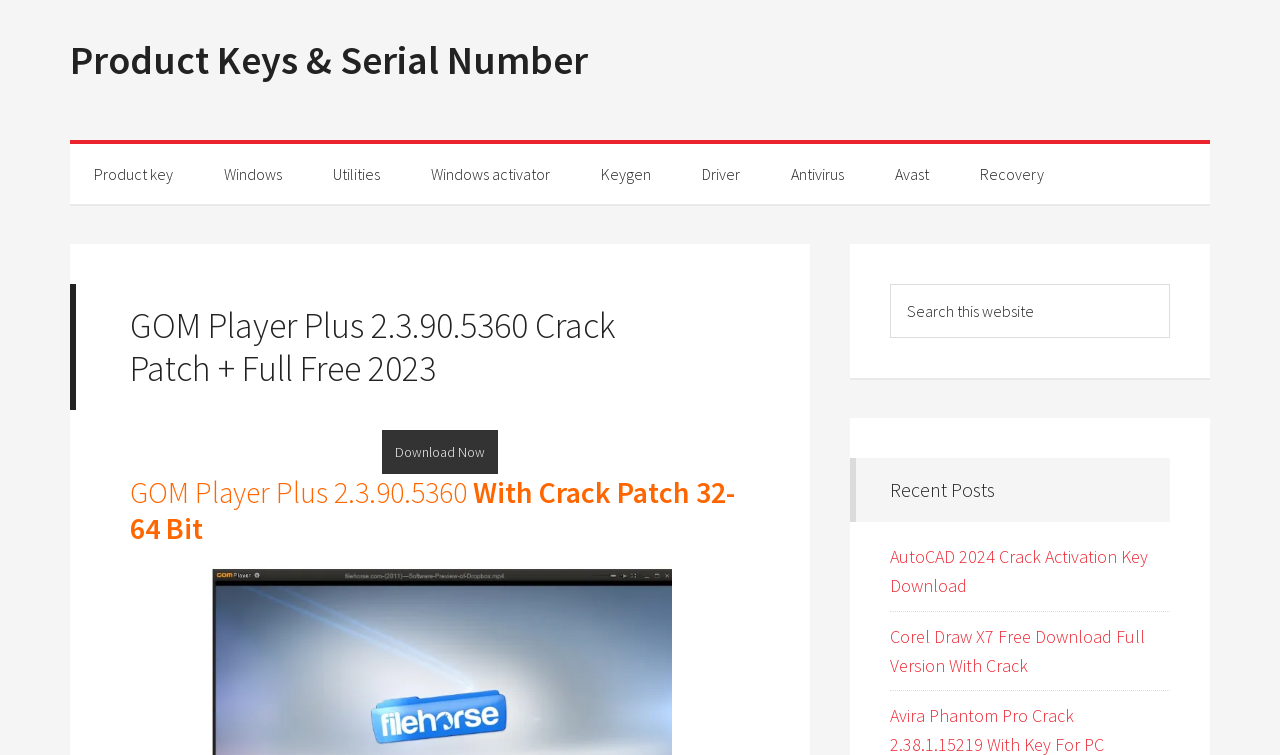Identify and provide the title of the webpage.

GOM Player Plus 2.3.90.5360 Crack Patch + Full Free 2023